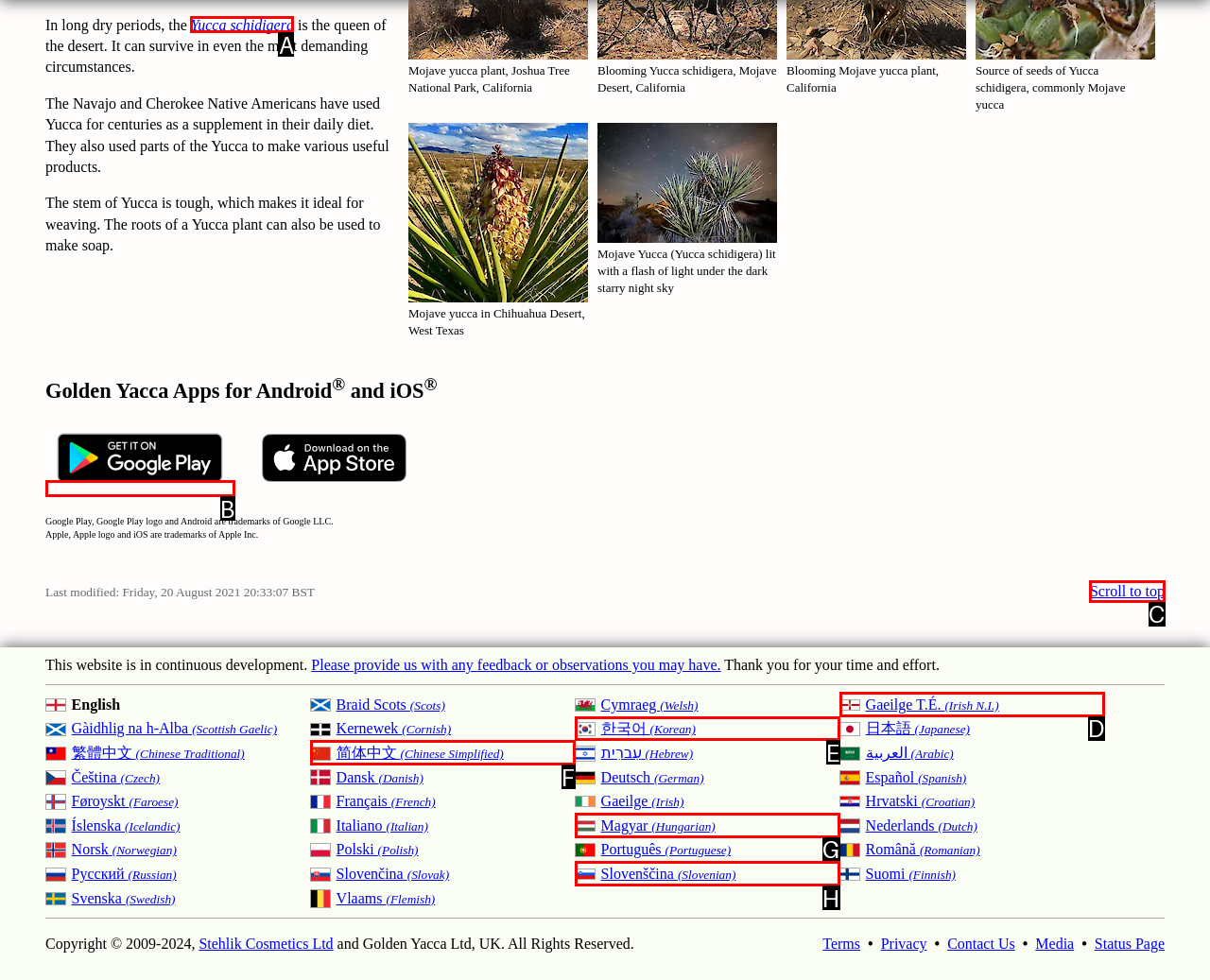Find the HTML element to click in order to complete this task: Get it on Google Play
Answer with the letter of the correct option.

B